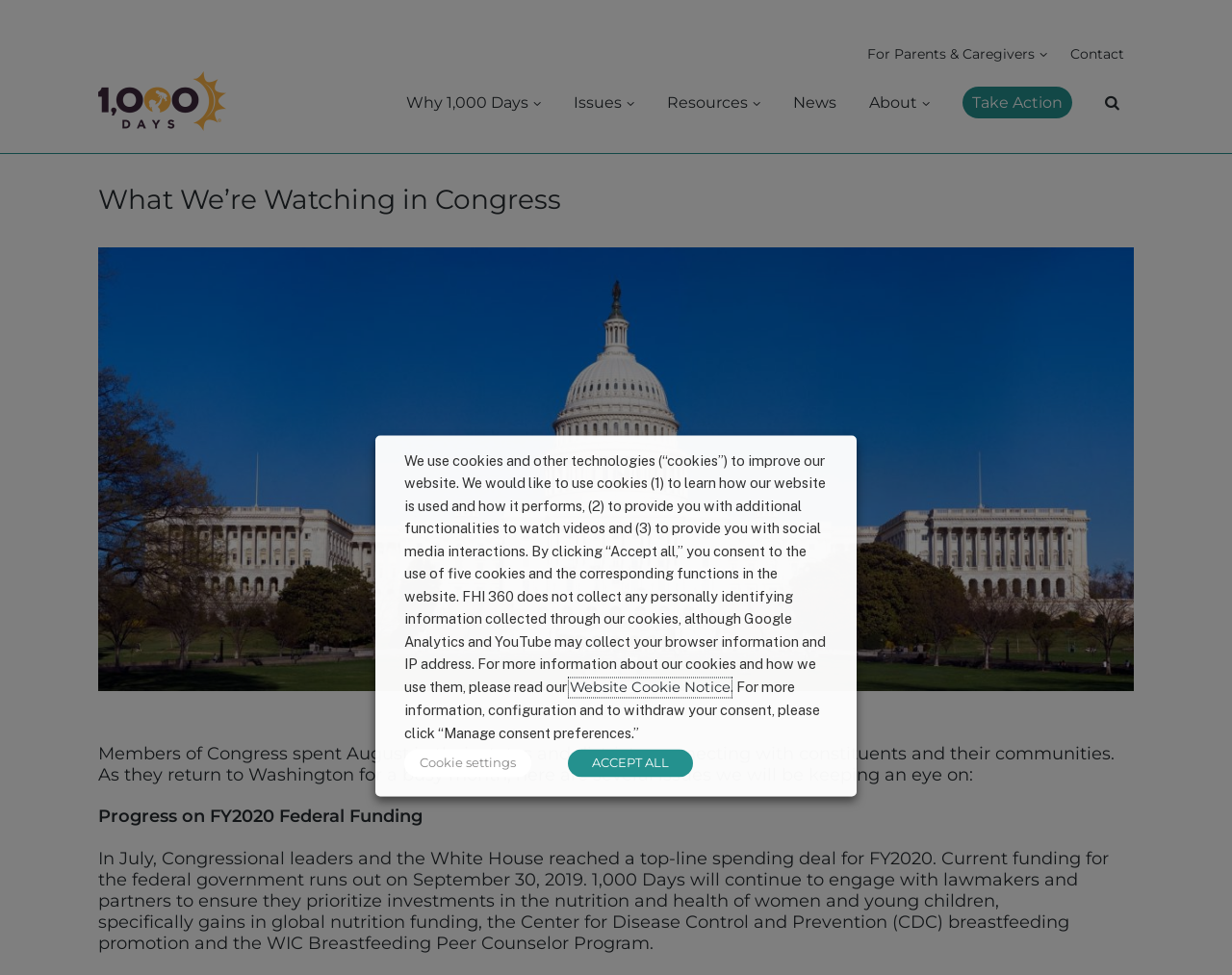Identify the bounding box coordinates of the HTML element based on this description: "For Parents & Caregivers".

[0.704, 0.039, 0.85, 0.072]